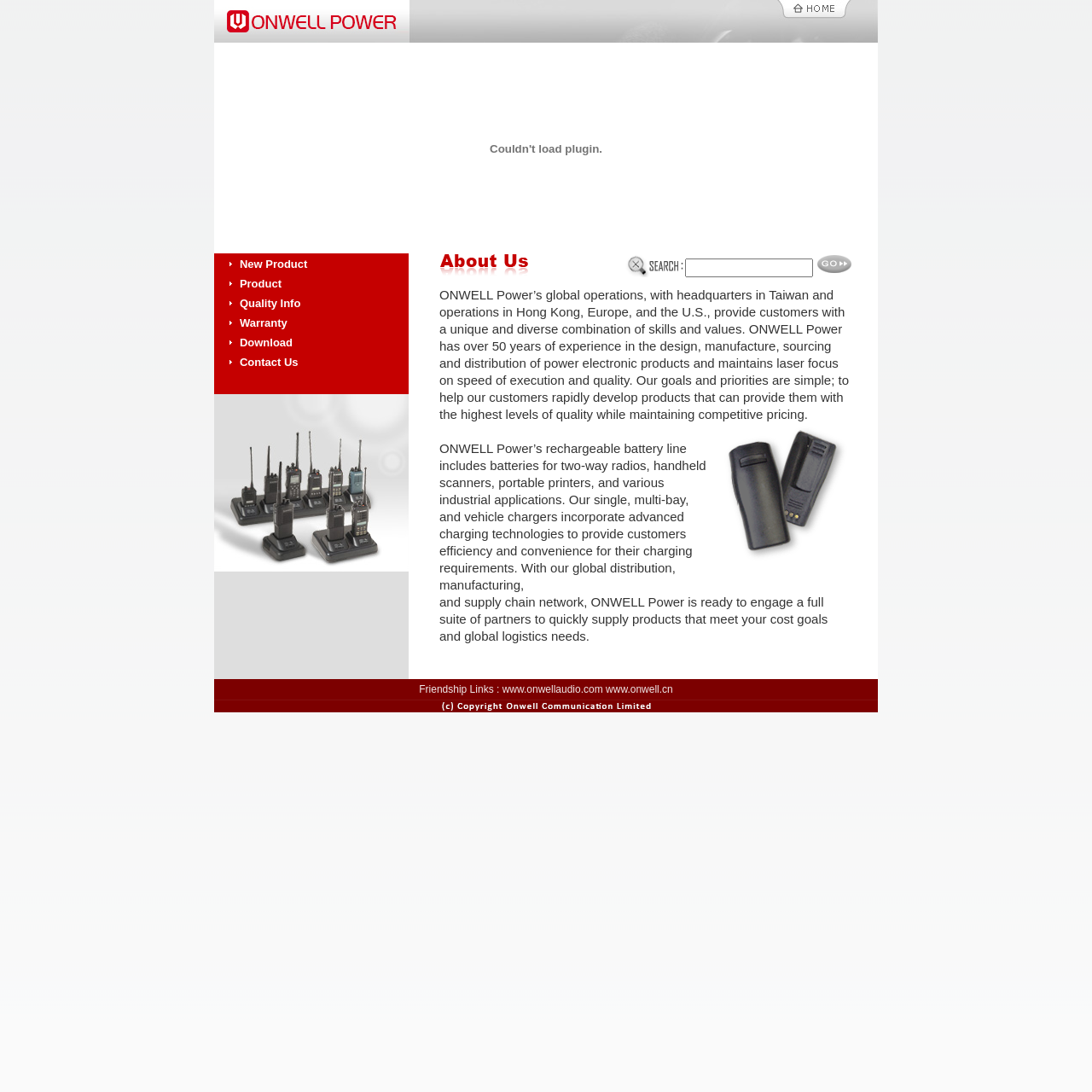What is the focus of ONWELL Power?
Refer to the screenshot and answer in one word or phrase.

Speed of execution and quality